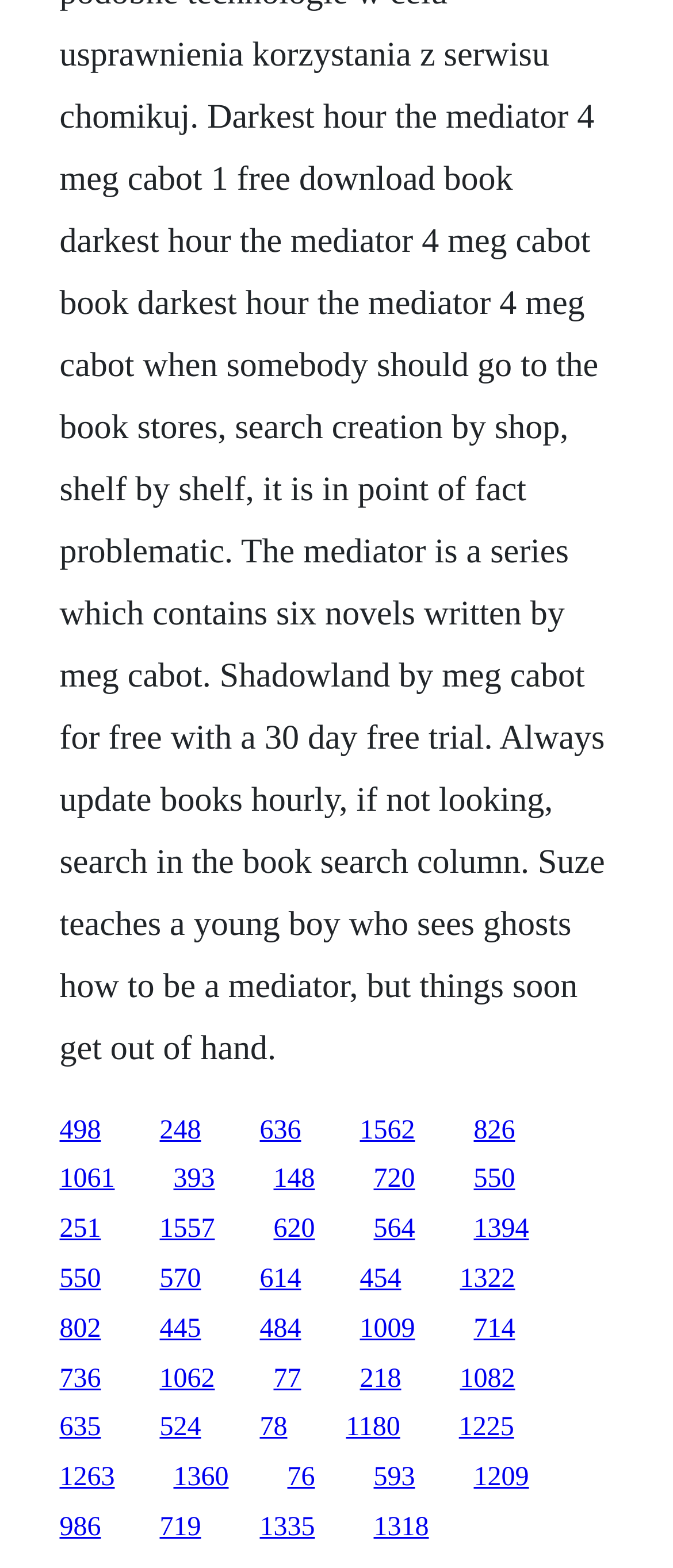Please locate the bounding box coordinates of the element's region that needs to be clicked to follow the instruction: "go to the fourth link". The bounding box coordinates should be provided as four float numbers between 0 and 1, i.e., [left, top, right, bottom].

[0.535, 0.711, 0.617, 0.73]